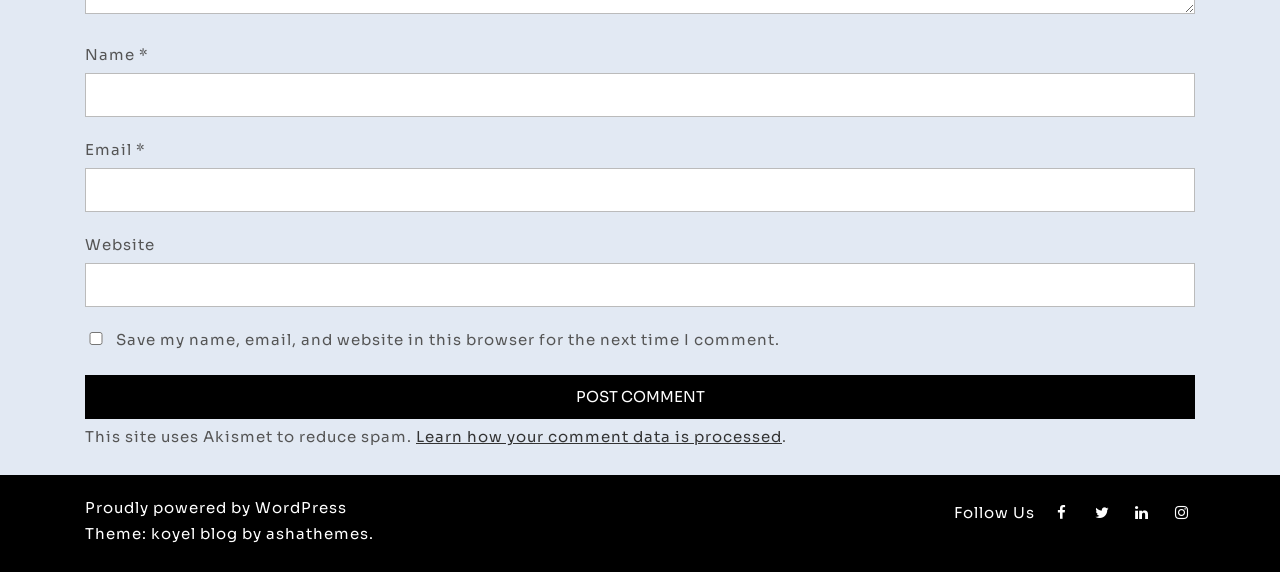What is the purpose of the checkbox?
Based on the image, give a one-word or short phrase answer.

Save comment data